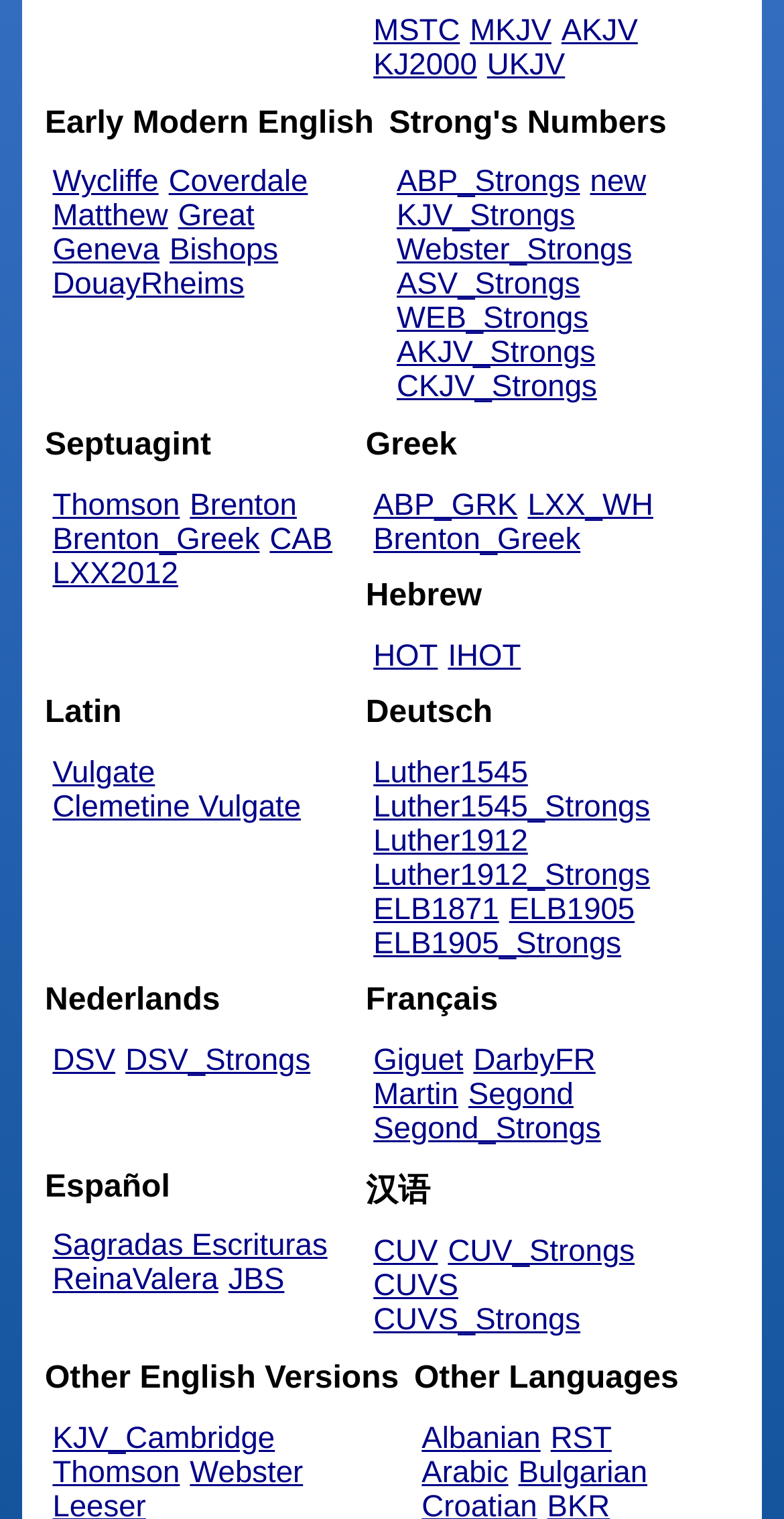Please locate the bounding box coordinates of the element that needs to be clicked to achieve the following instruction: "Select 'Luther1545' translation". The coordinates should be four float numbers between 0 and 1, i.e., [left, top, right, bottom].

[0.476, 0.498, 0.673, 0.52]